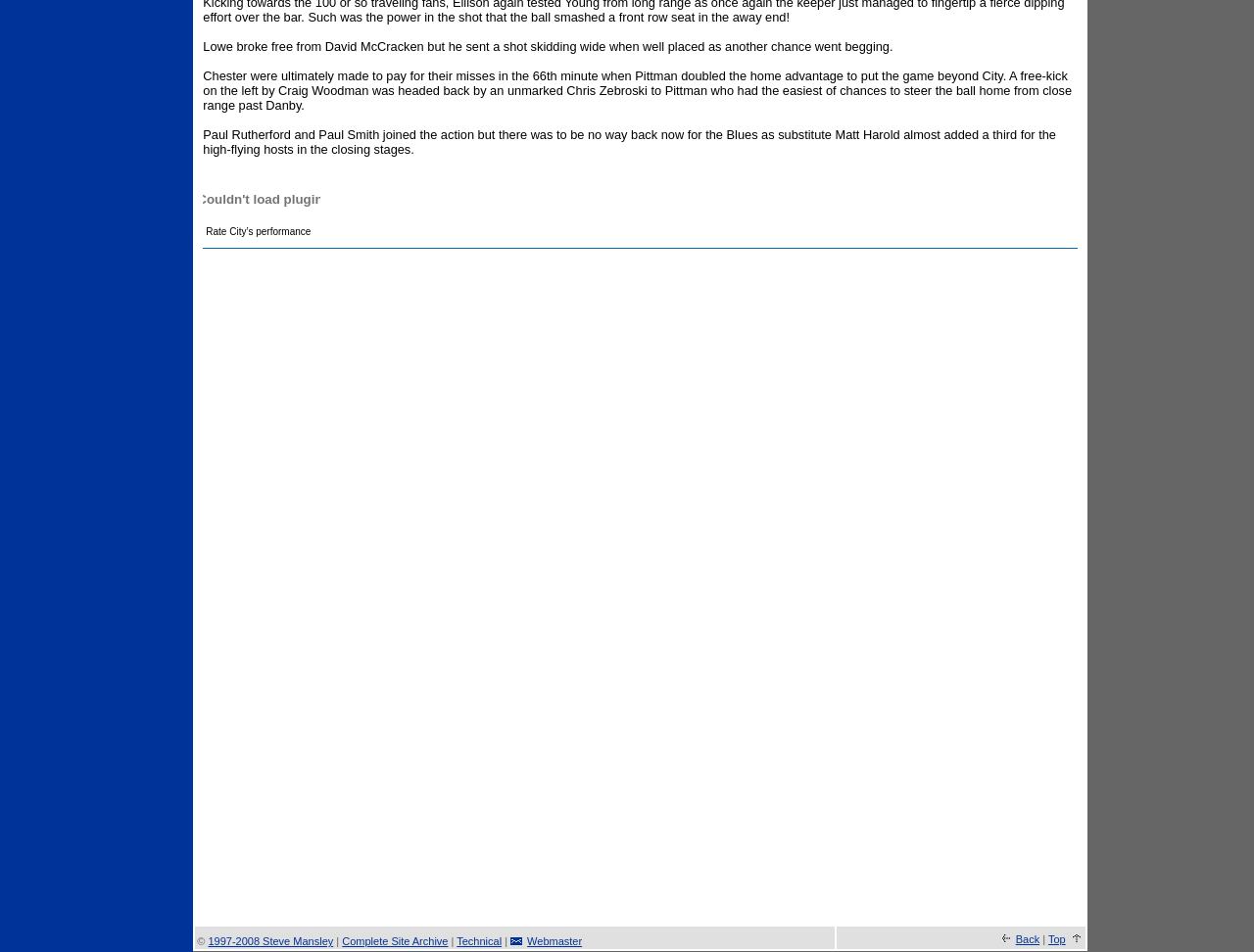What is the orientation of the separator element?
Refer to the image and give a detailed answer to the query.

The separator element has an orientation property set to 'horizontal', indicating that it is a horizontal separator.